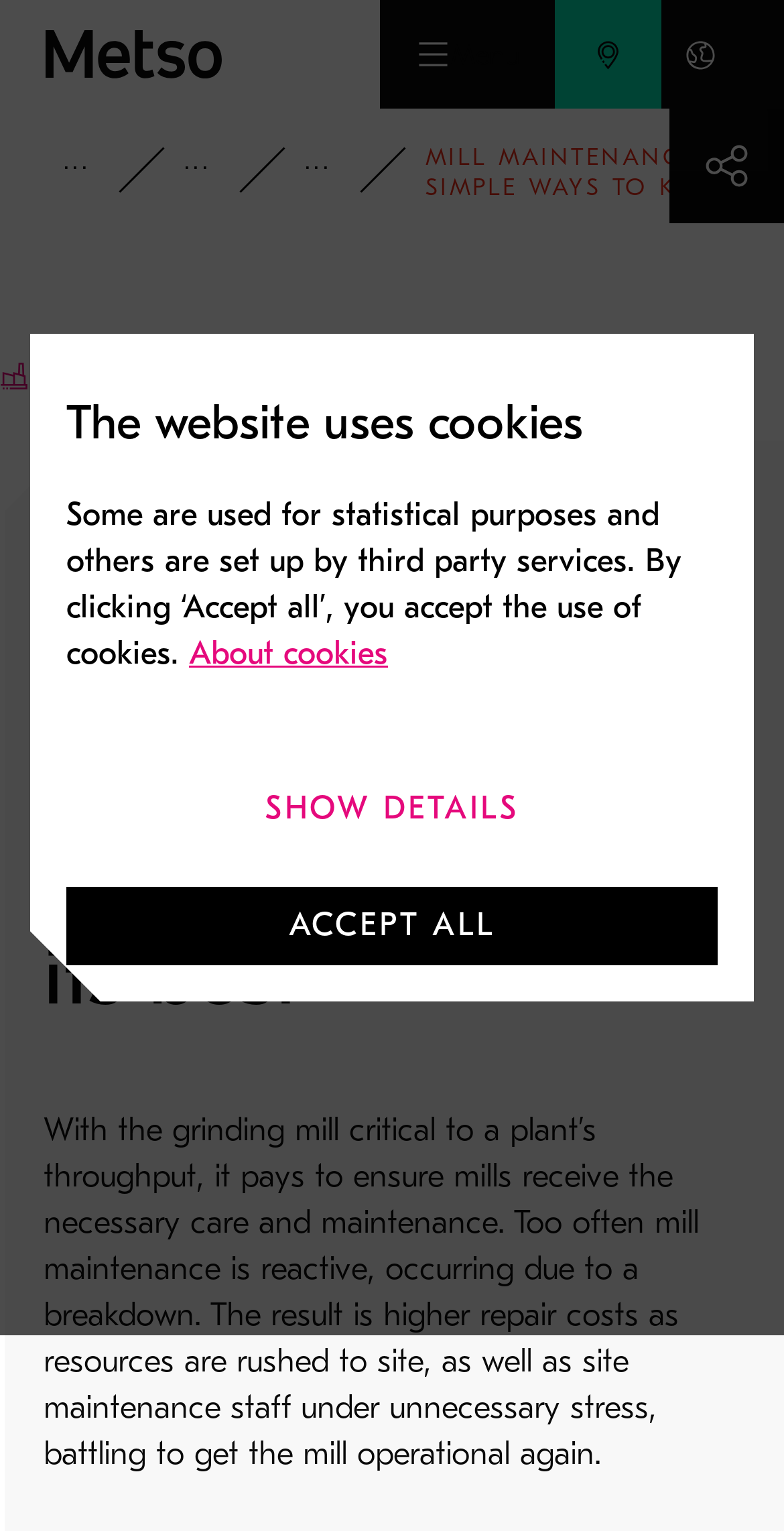Kindly determine the bounding box coordinates for the clickable area to achieve the given instruction: "Subscribe to EPA".

None